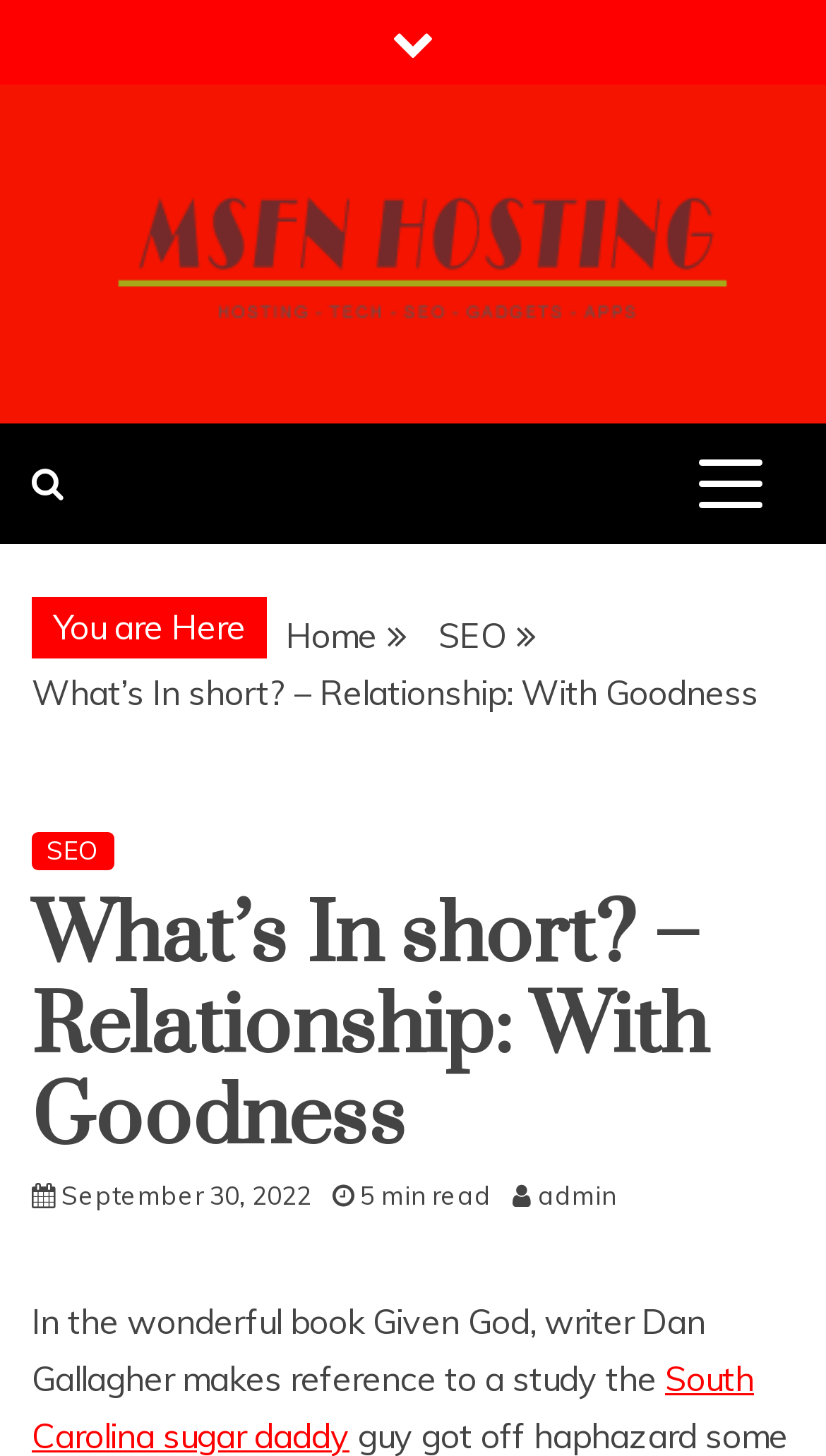Extract the bounding box for the UI element that matches this description: "Screen Capture".

None